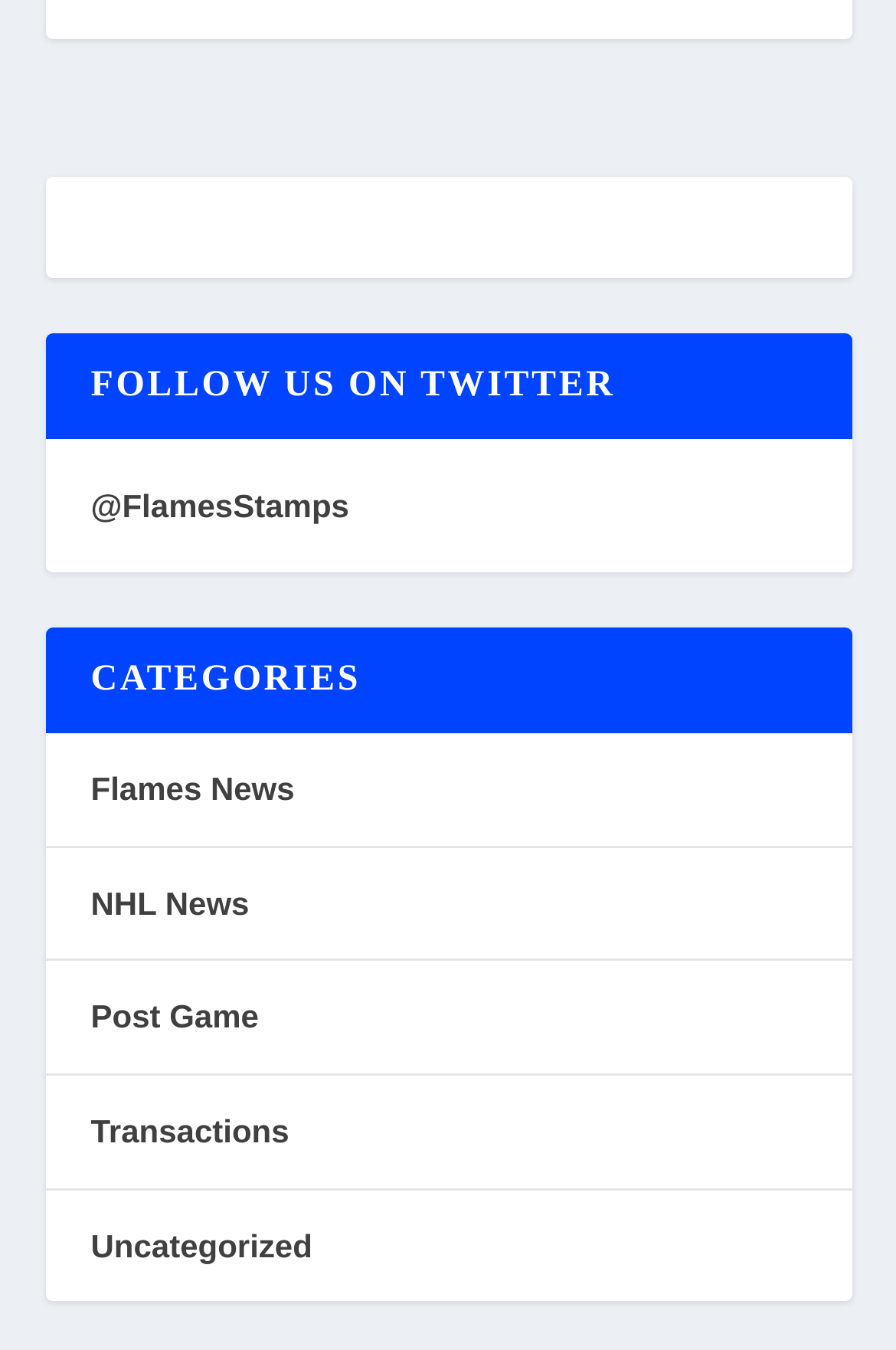What is the social media platform mentioned?
Using the image as a reference, answer the question with a short word or phrase.

Twitter